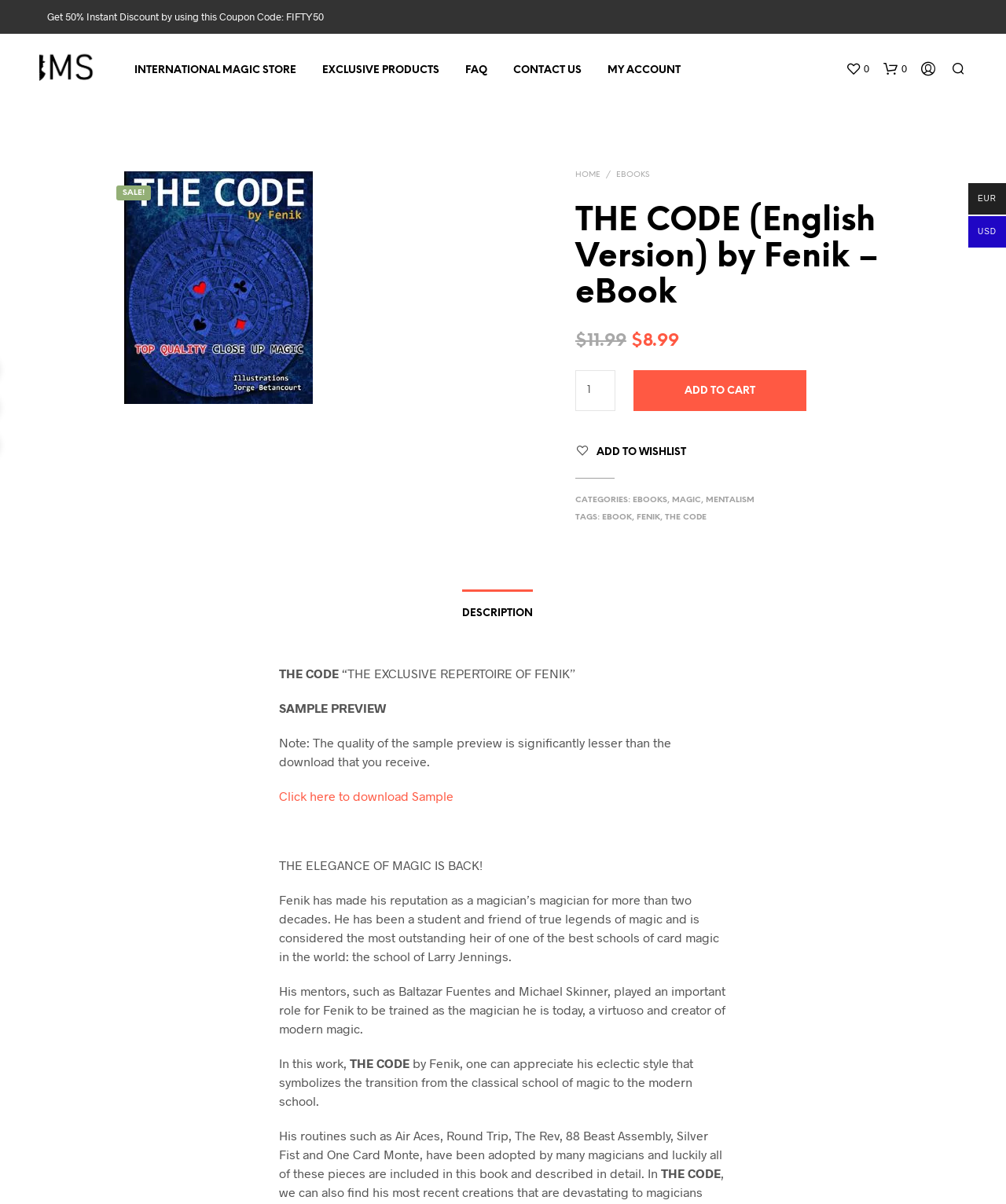Locate the bounding box coordinates of the clickable region necessary to complete the following instruction: "Click the 'DESCRIPTION' link". Provide the coordinates in the format of four float numbers between 0 and 1, i.e., [left, top, right, bottom].

[0.459, 0.491, 0.529, 0.519]